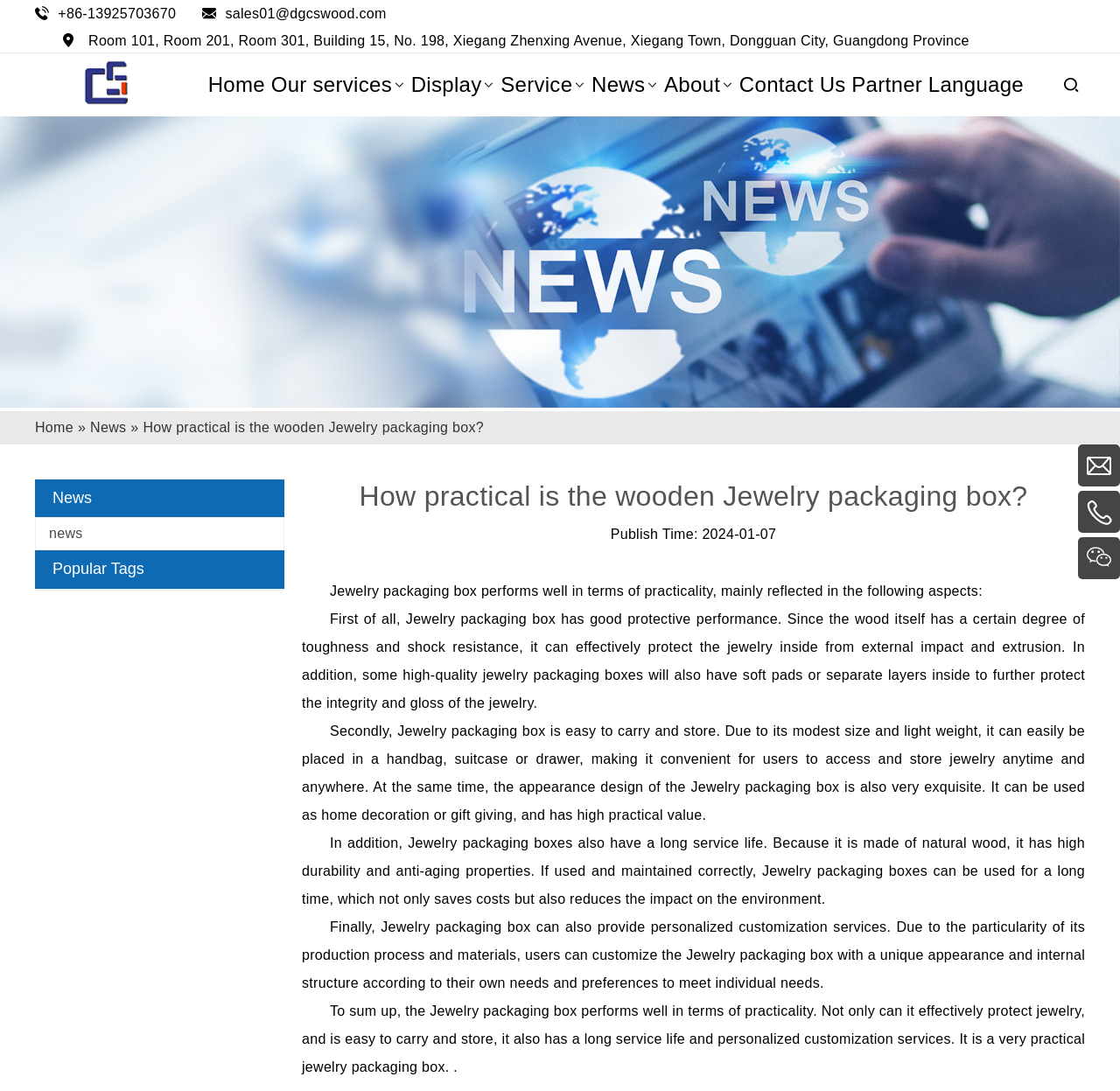What is the address of the company?
Analyze the screenshot and provide a detailed answer to the question.

The address of the company can be found at the top of the webpage, in the static text element. This is the physical location of the company.